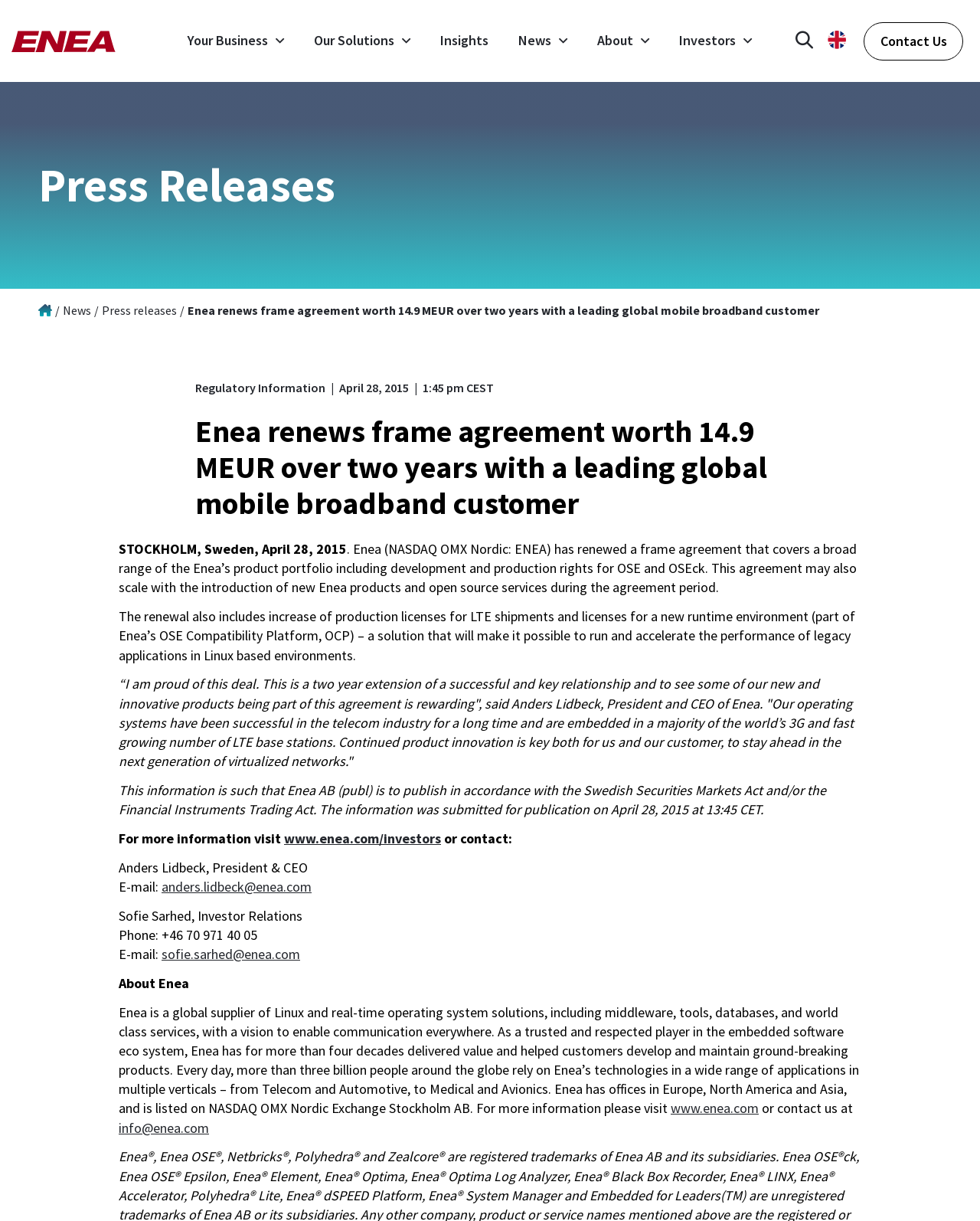Provide the bounding box coordinates of the UI element that matches the description: "Your Business".

[0.191, 0.025, 0.289, 0.042]